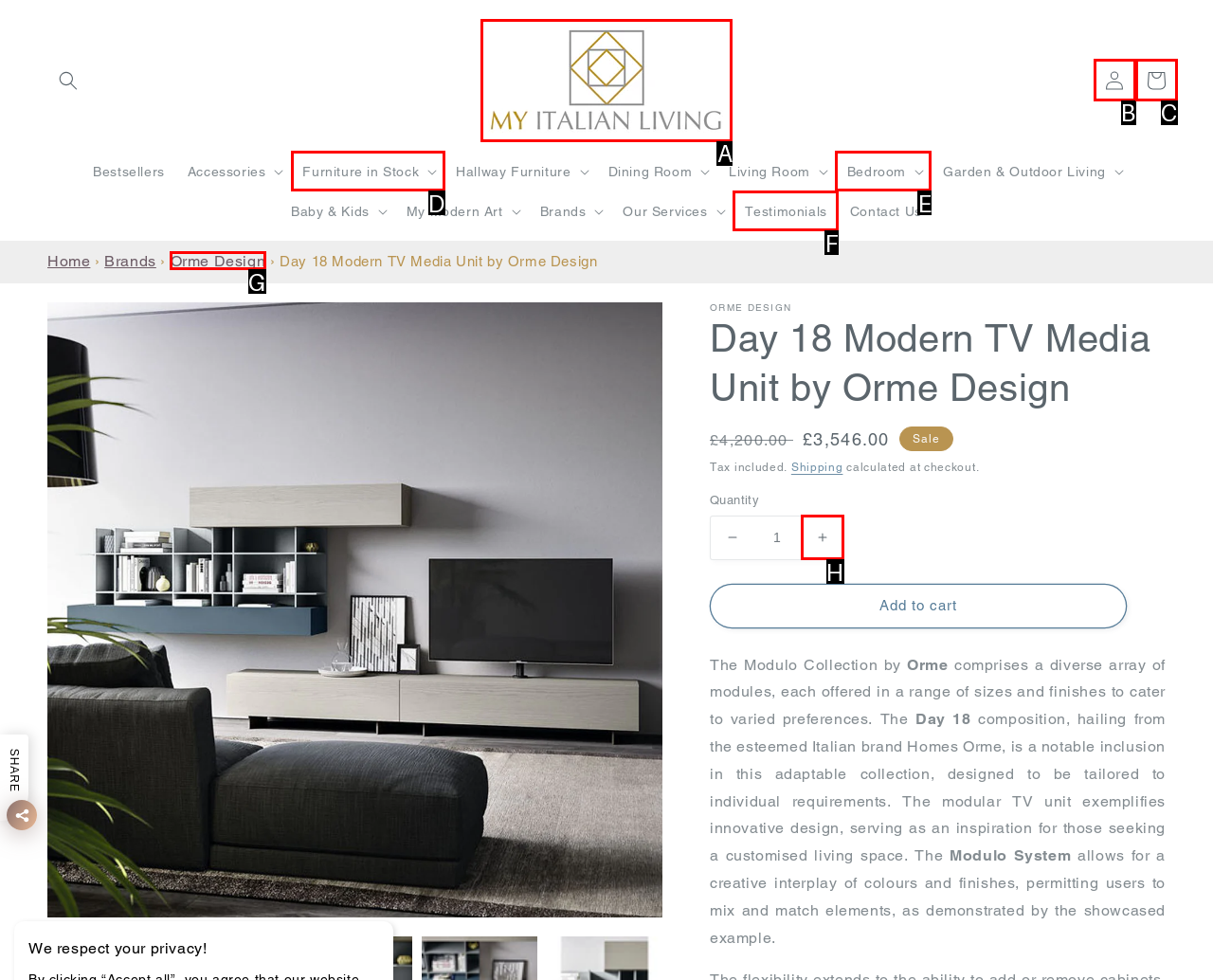Select the HTML element that fits the following description: Furniture in Stock
Provide the letter of the matching option.

D